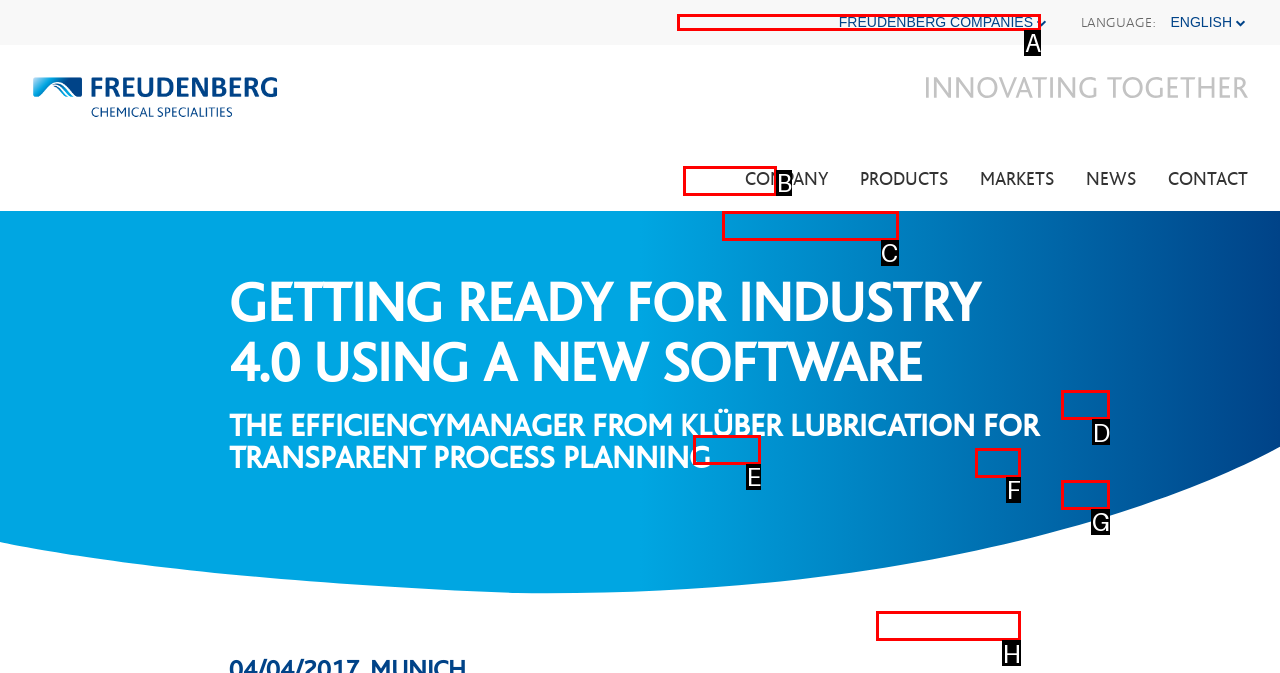Based on the given description: Food, determine which HTML element is the best match. Respond with the letter of the chosen option.

F